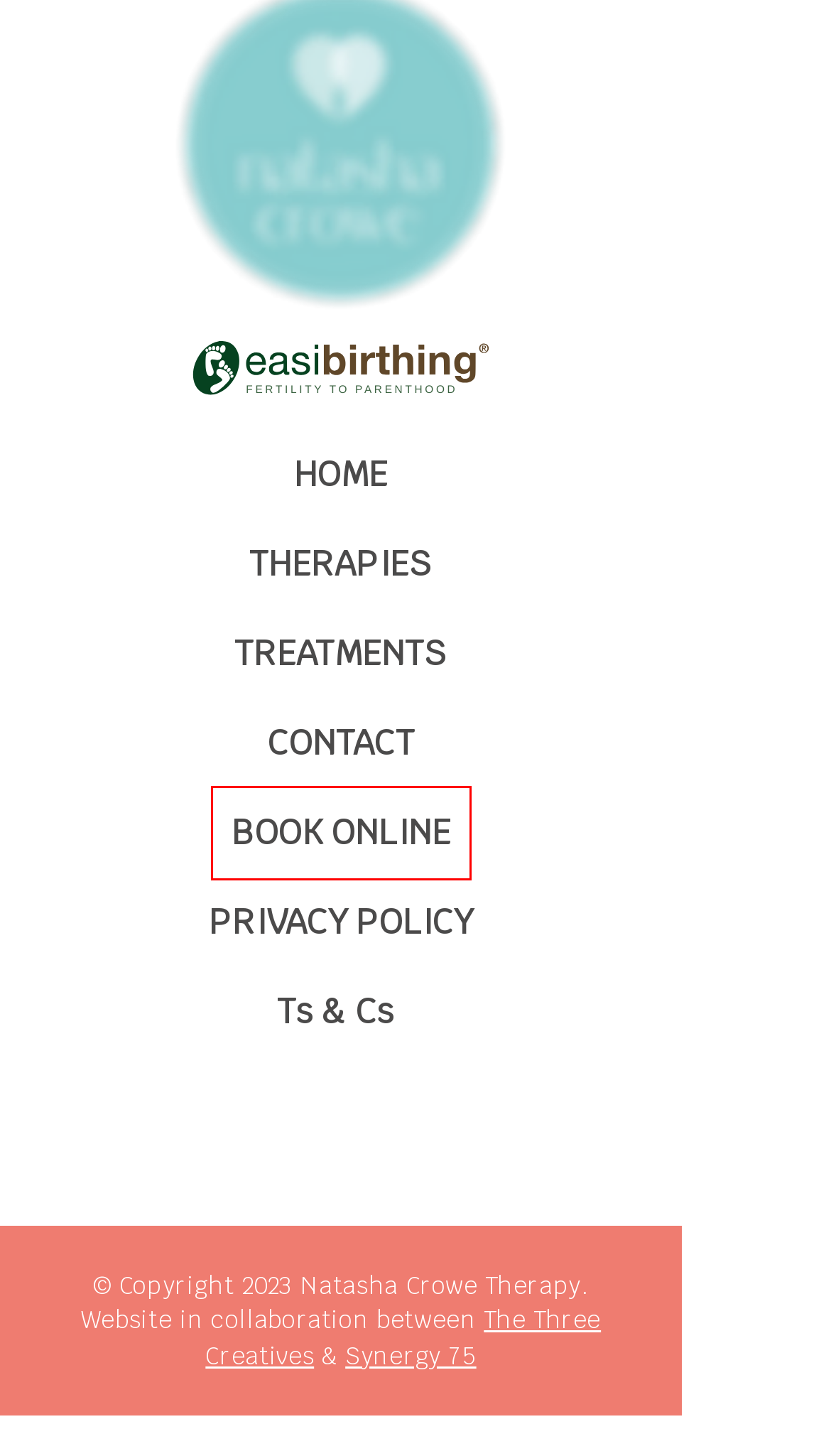Review the screenshot of a webpage that includes a red bounding box. Choose the most suitable webpage description that matches the new webpage after clicking the element within the red bounding box. Here are the candidates:
A. The Three Creatives | Virtual Creative Agency | Hertfordshire
B. Contact | Natasha Crowe | Counsellor & Pyschotherapist
C. Therapies | Natasha Crowe | Counsellor & Pyschotherapist | Hertfordshire London
D. Treatments | Natasha Crowe | Counsellor & Pyschotherapist
E. Natasha Crowe | Counsellor & Pyschotherapist | Hertfordshire & London
F. BOOK A SESSION | Natasha Crowe
G. PRIVACY POLICY | Natasha Crowe
H. Web Design and Advice | Hertfordshire | Synergy 75

F